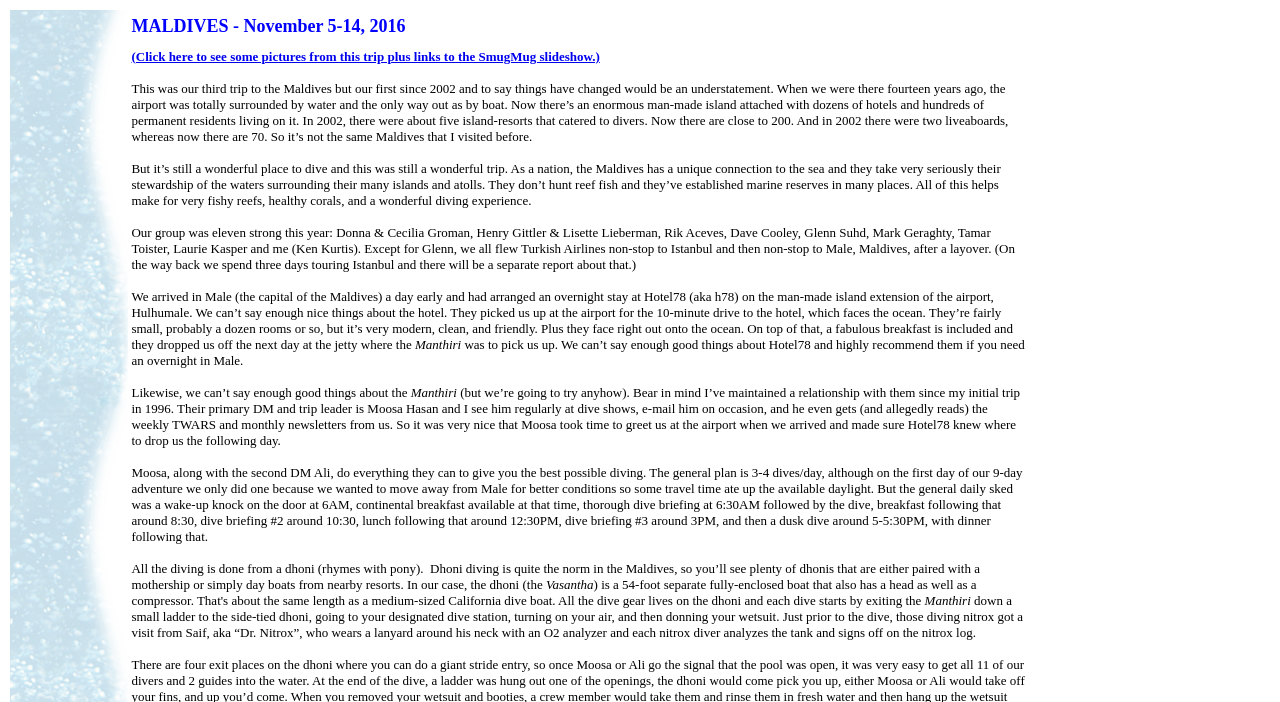How many people were in the group?
Provide a one-word or short-phrase answer based on the image.

11